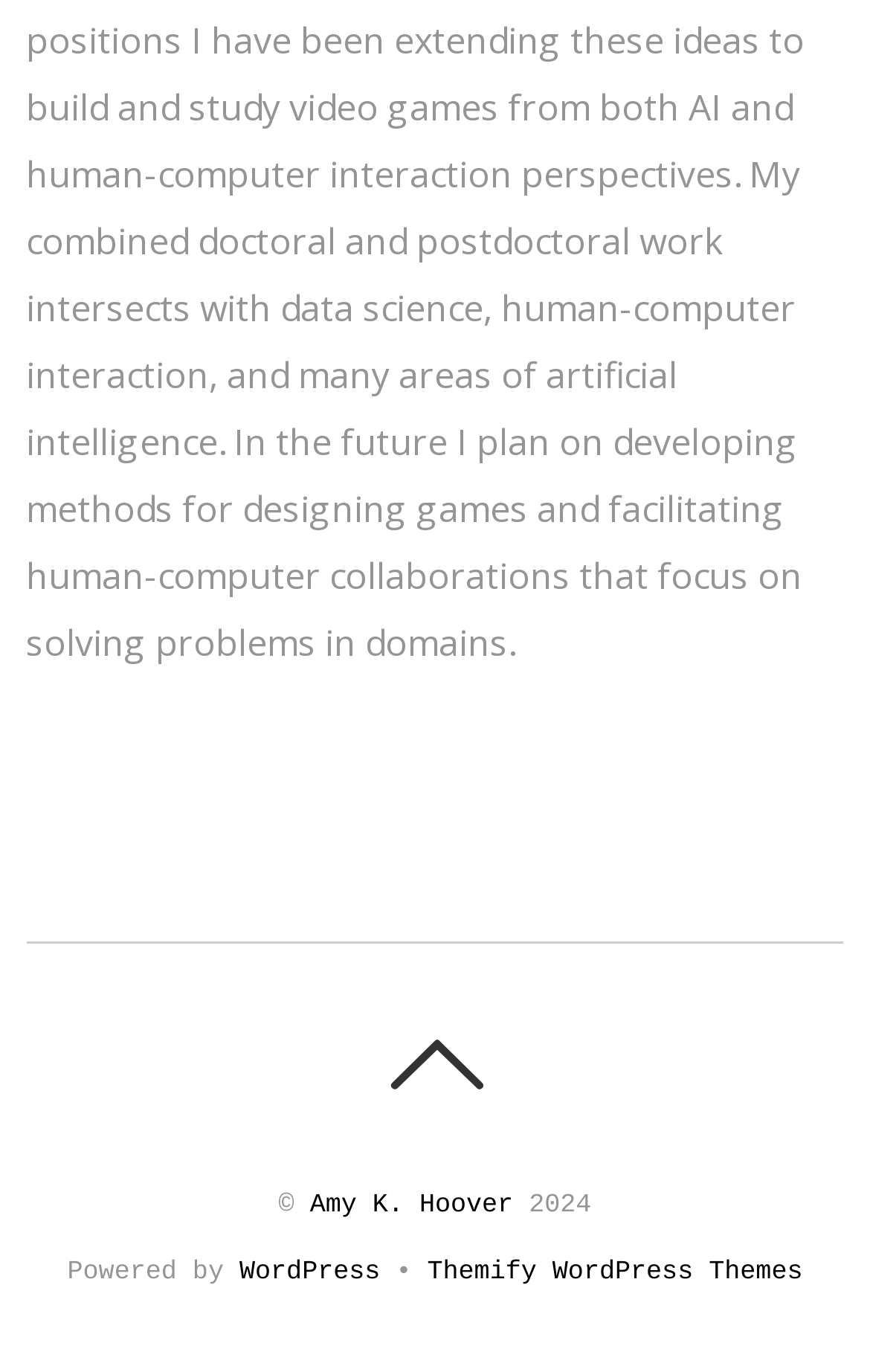What is the theme provider of the webpage?
Use the screenshot to answer the question with a single word or phrase.

Themify WordPress Themes